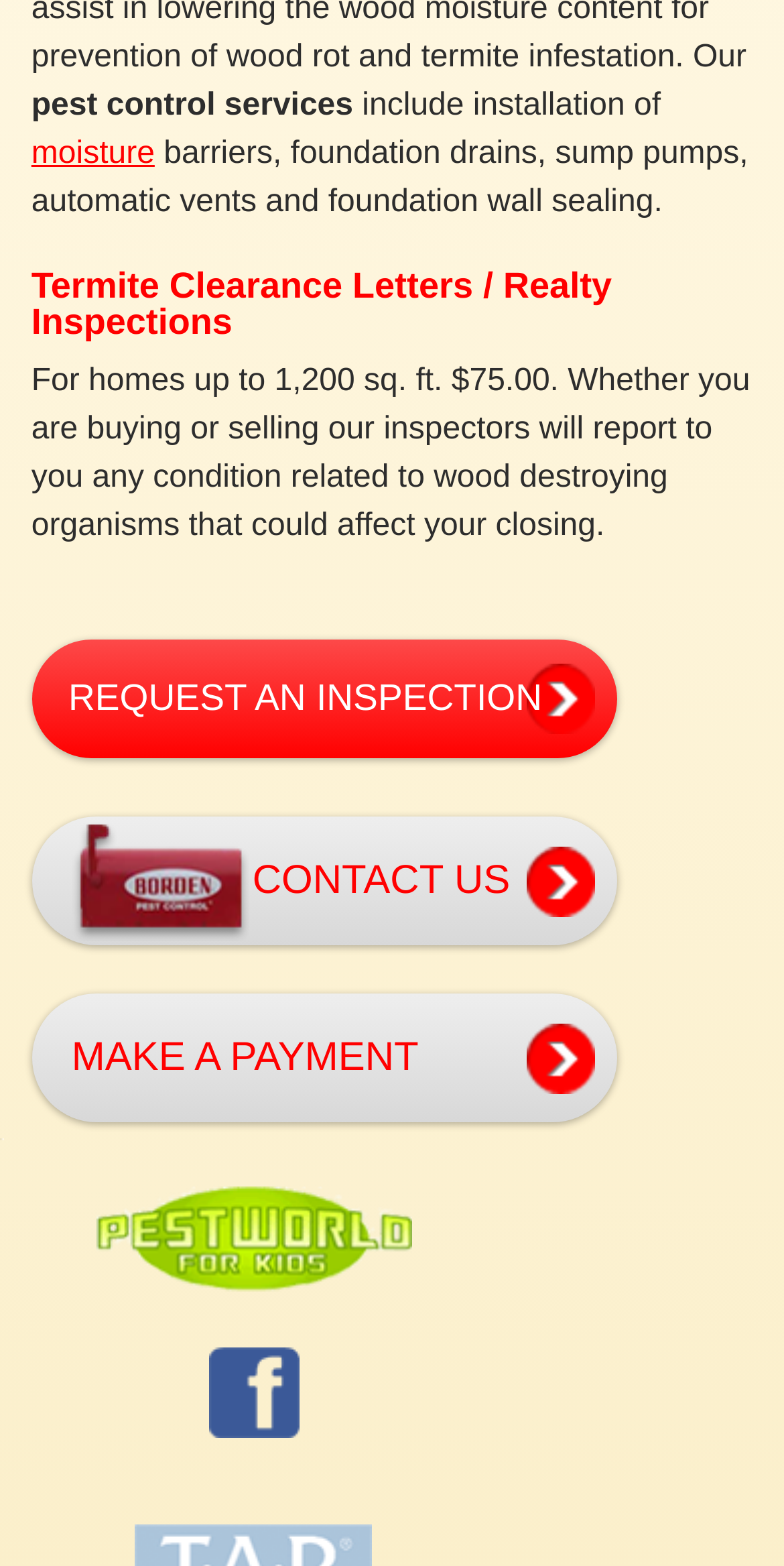Answer the question with a brief word or phrase:
Can I follow the company on Facebook?

Yes